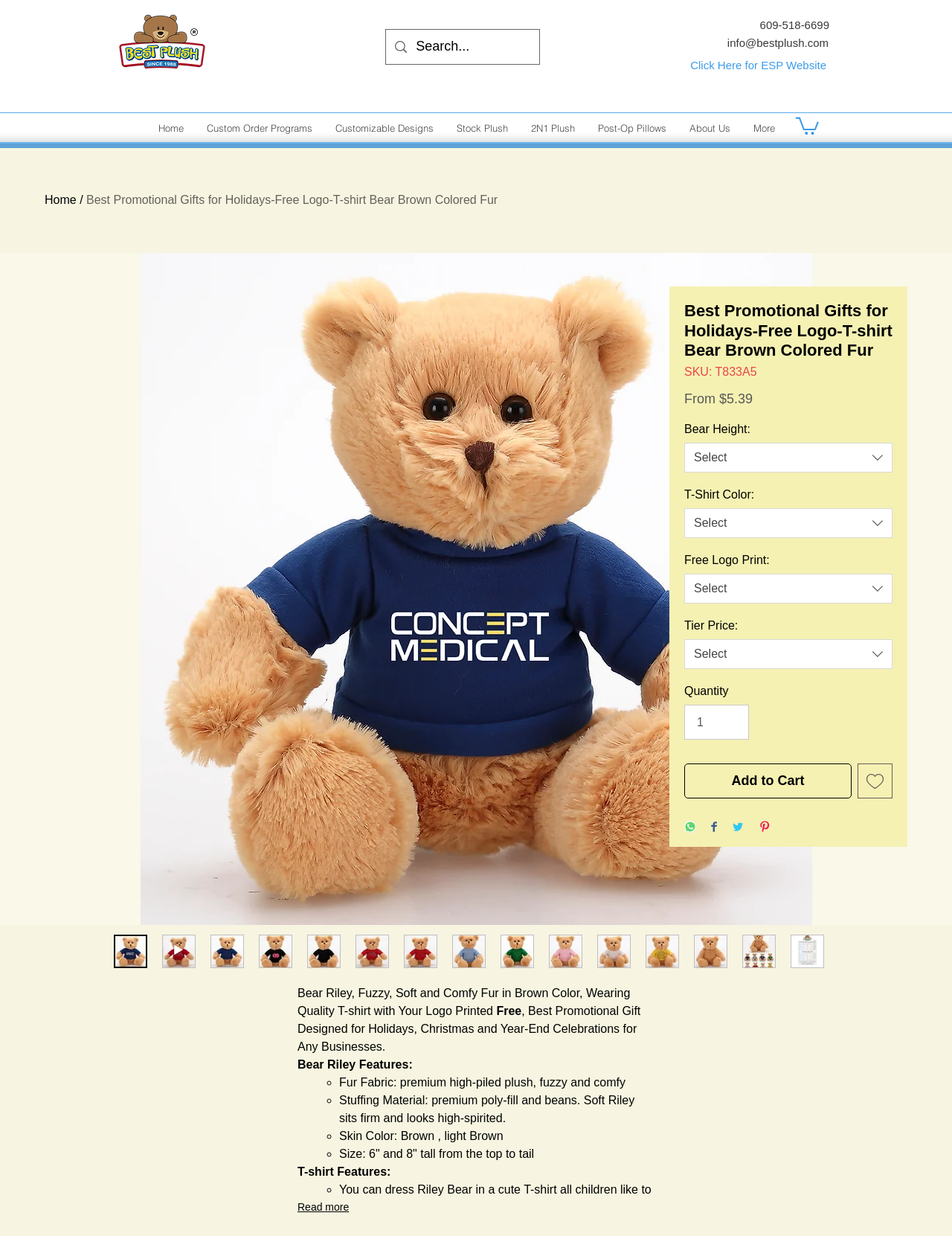What is the phone number on the top right?
Based on the screenshot, answer the question with a single word or phrase.

609-518-6699